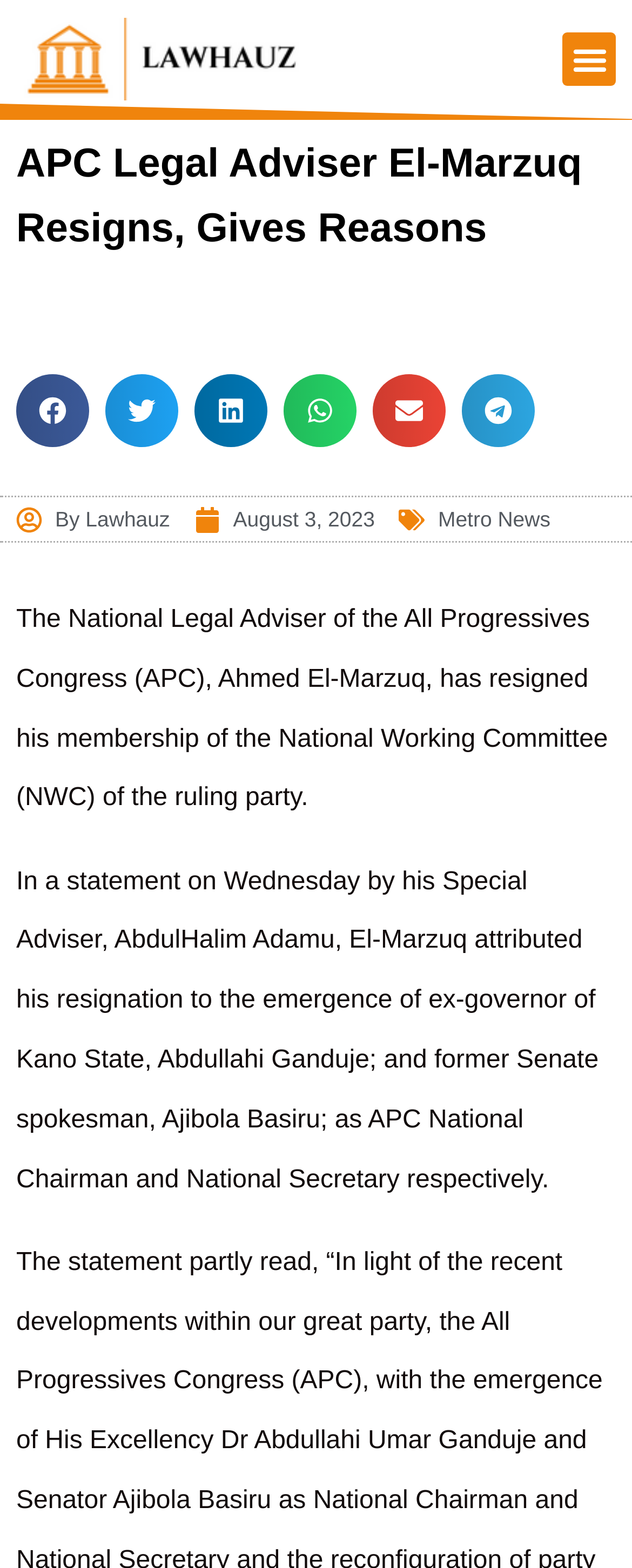Refer to the screenshot and answer the following question in detail:
How many social media sharing buttons are available?

I counted the number of button elements with text 'Share on [social media platform]' and found 6 buttons: Share on facebook, Share on twitter, Share on linkedin, Share on whatsapp, Share on email, and Share on telegram.